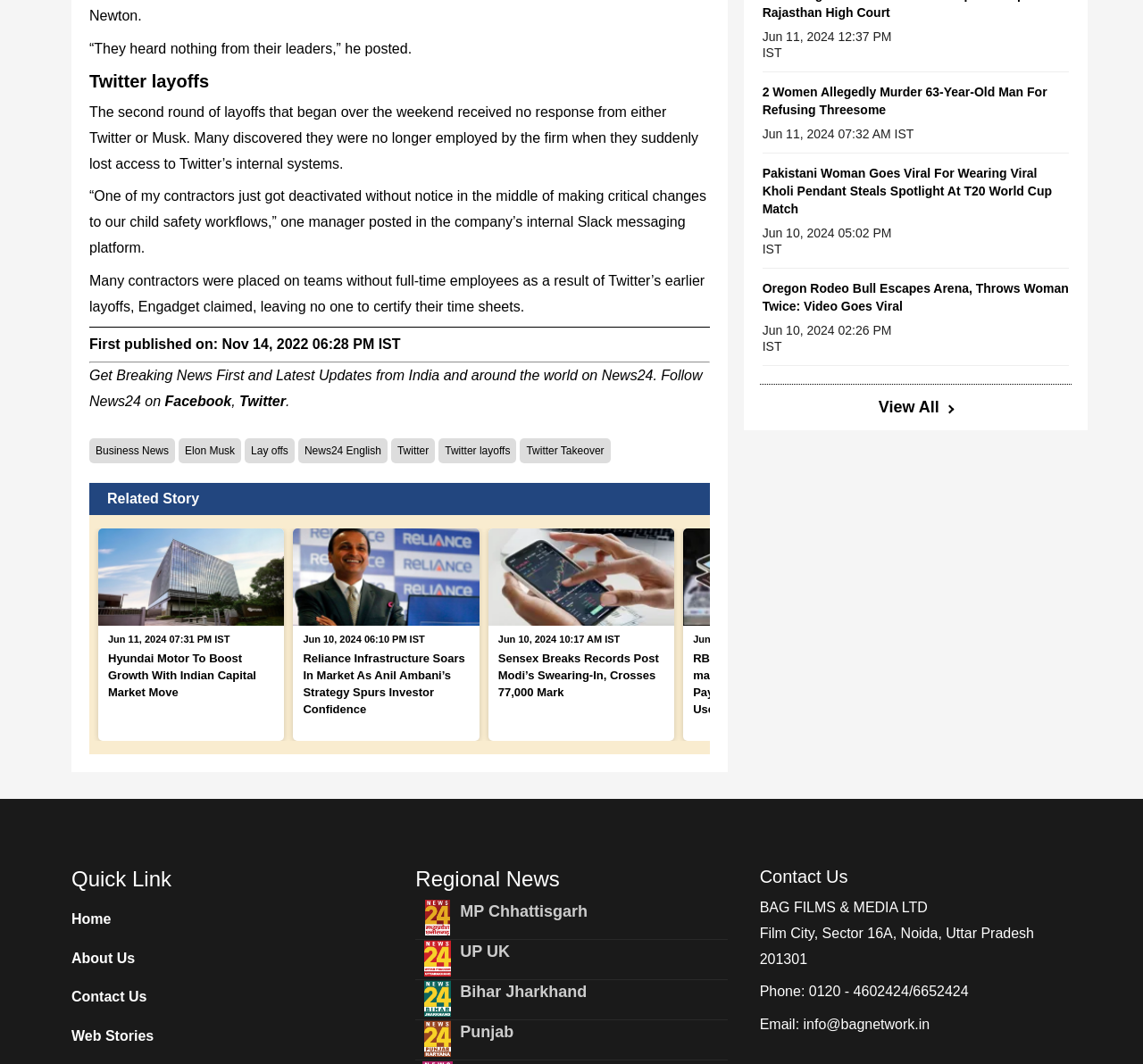What is the topic of the news article? Observe the screenshot and provide a one-word or short phrase answer.

Twitter layoffs